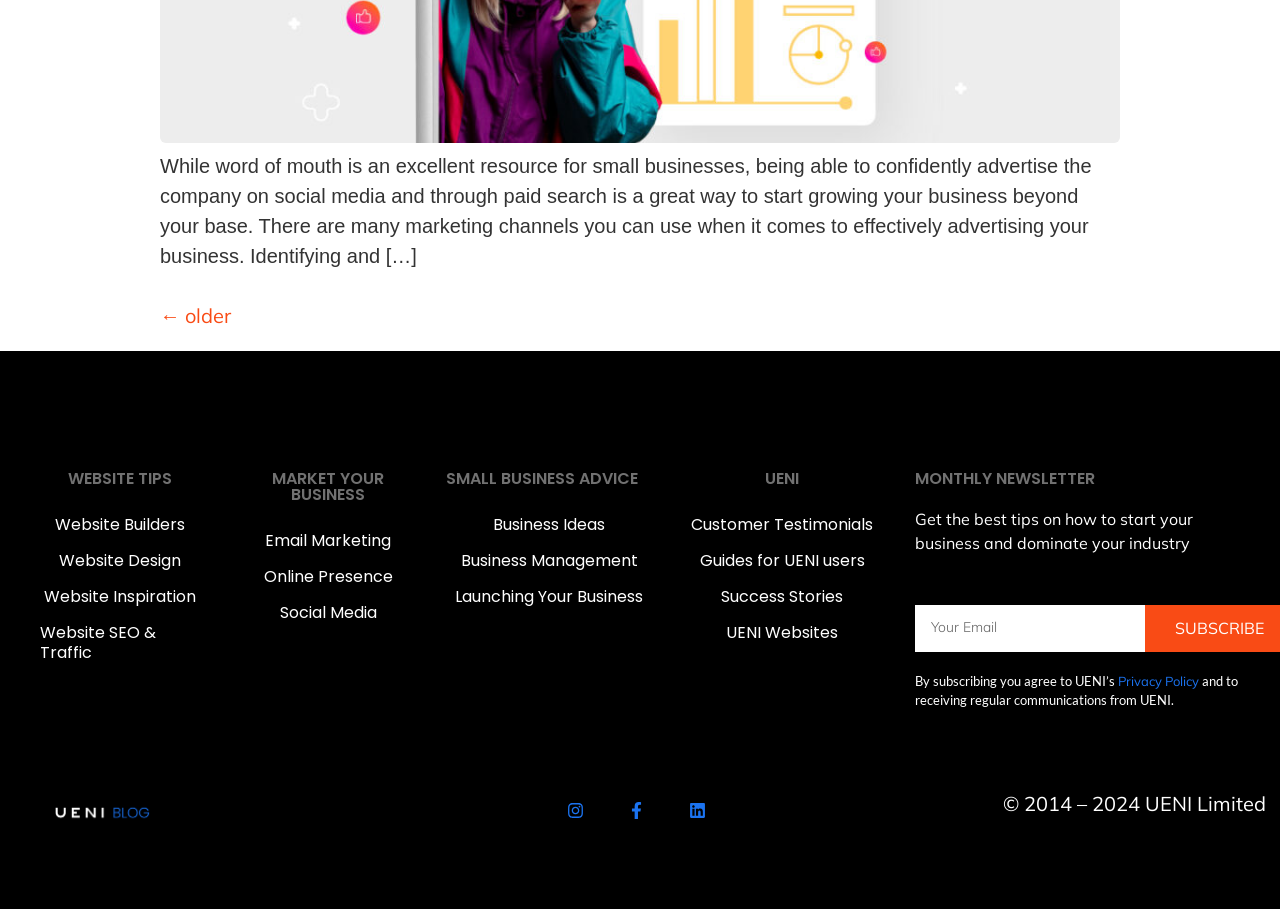Respond with a single word or phrase:
How many social media links are there at the bottom?

4